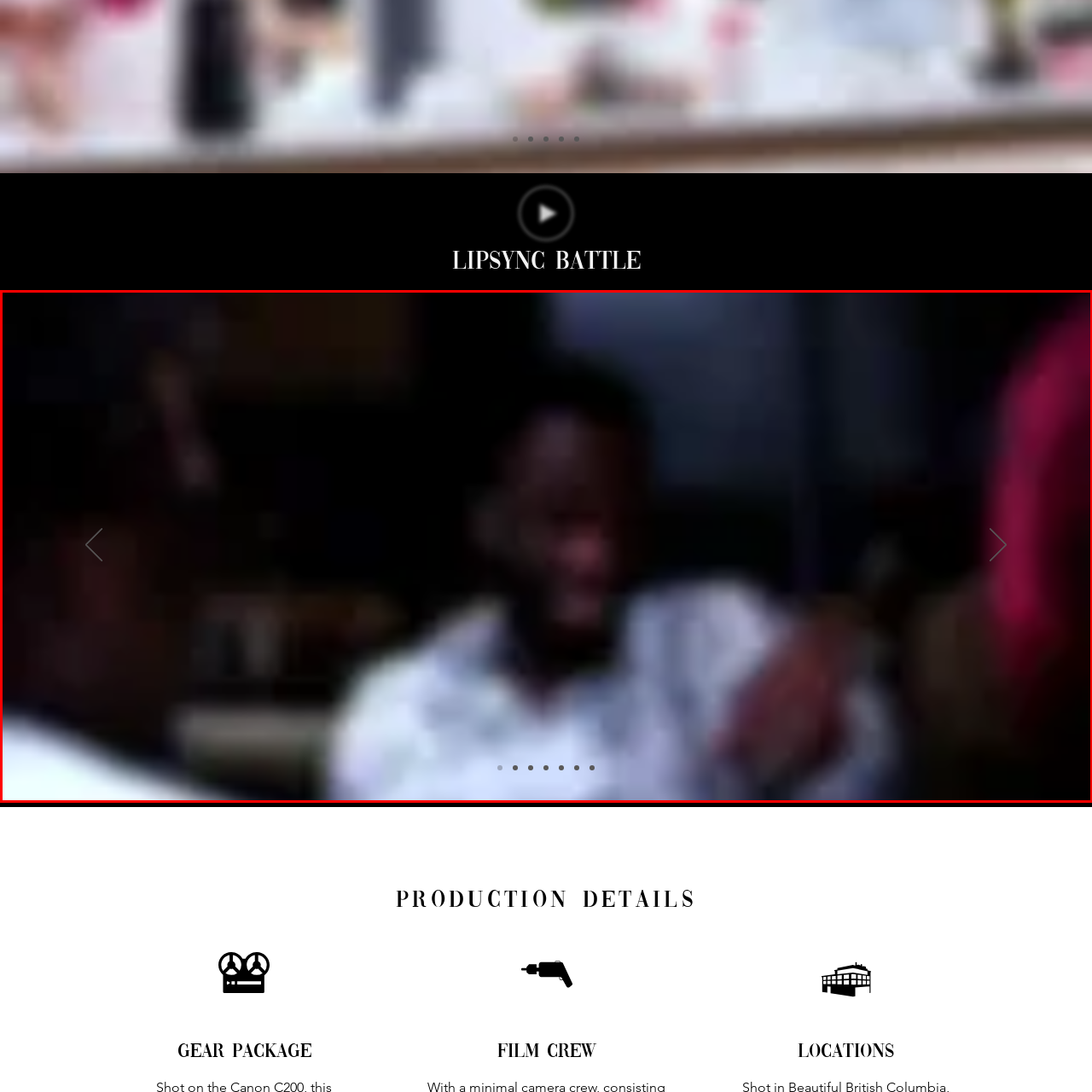Offer a meticulous description of everything depicted in the red-enclosed portion of the image.

In this image, a candid moment is captured featuring a group of individuals in a relaxed setting, likely engaged in a light-hearted conversation or gathering. The central figure, displaying a broad smile, appears to be sharing a humorous moment, creating an atmosphere of camaraderie. The blurred background suggests the scene takes place indoors, with soft lighting contributing to a cozy ambiance. The context hints at a social gathering, possibly related to the featured presentation on the "Lipsync Battle" theme, emphasizing a shared experience among friends or colleagues.